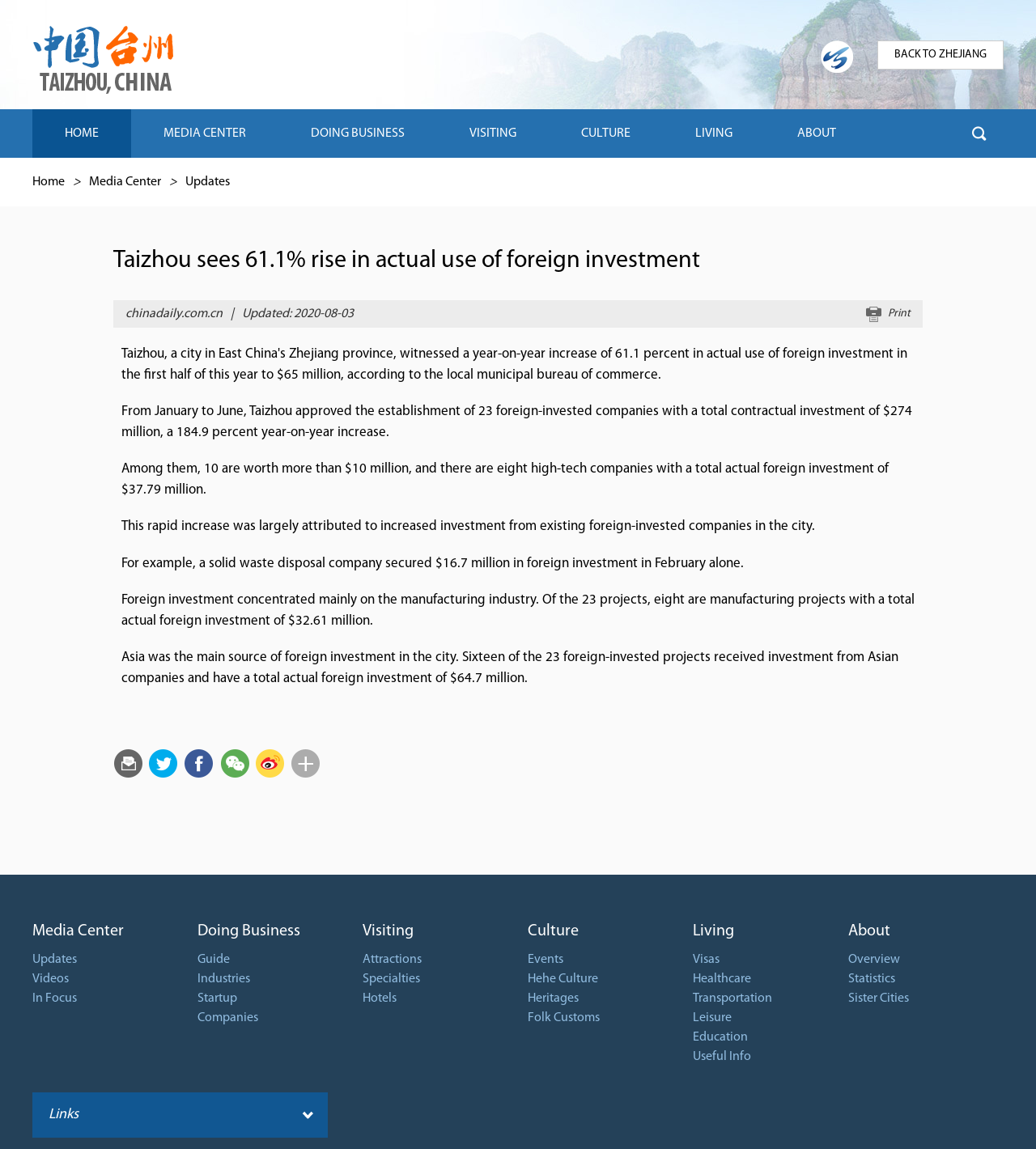What is the total contractual investment of the approved foreign-invested companies?
Look at the image and respond with a one-word or short phrase answer.

$274 million